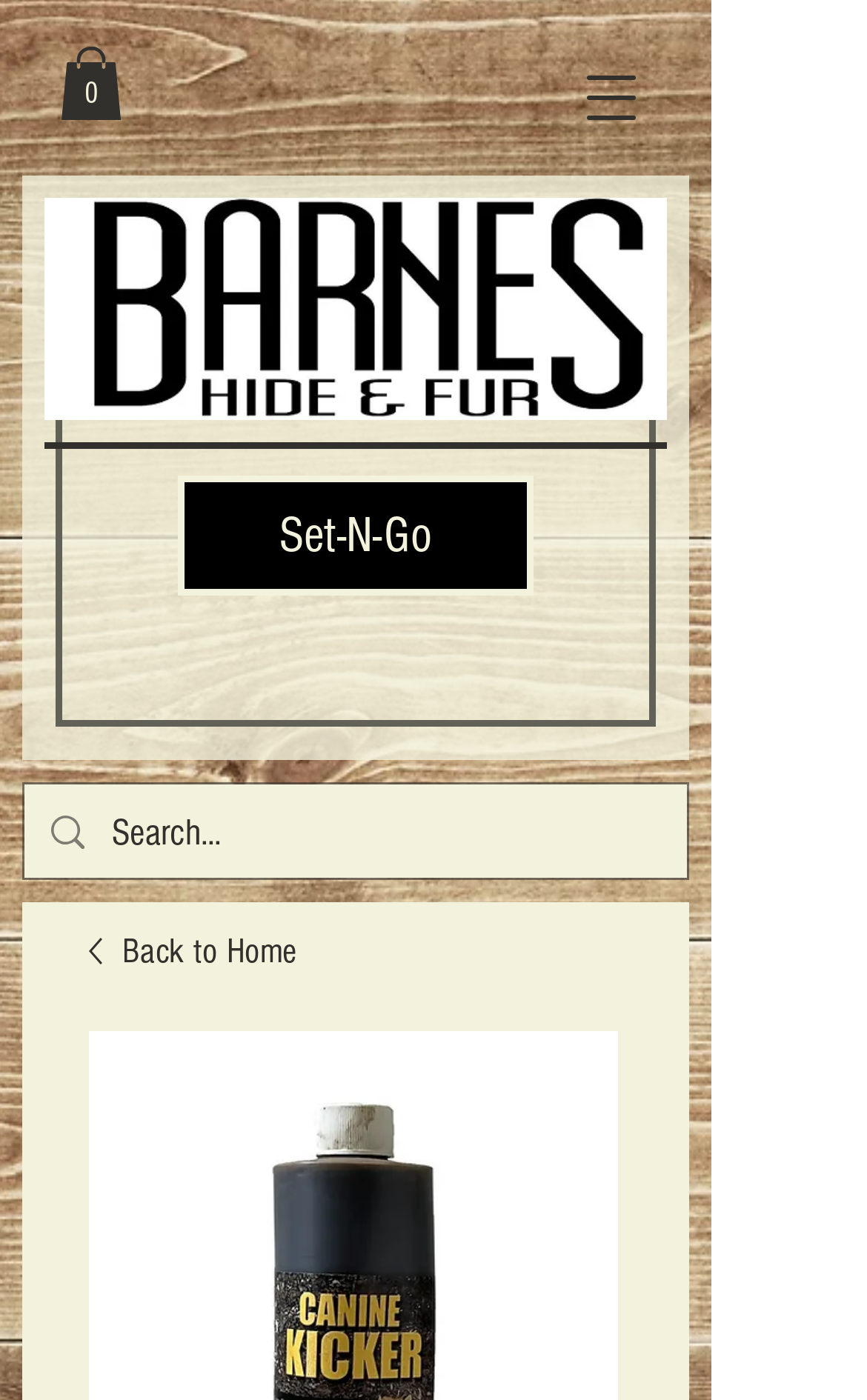What is the logo image filename?
Please answer the question with a single word or phrase, referencing the image.

Barnes-Hide-&-Fur Logo.jpg